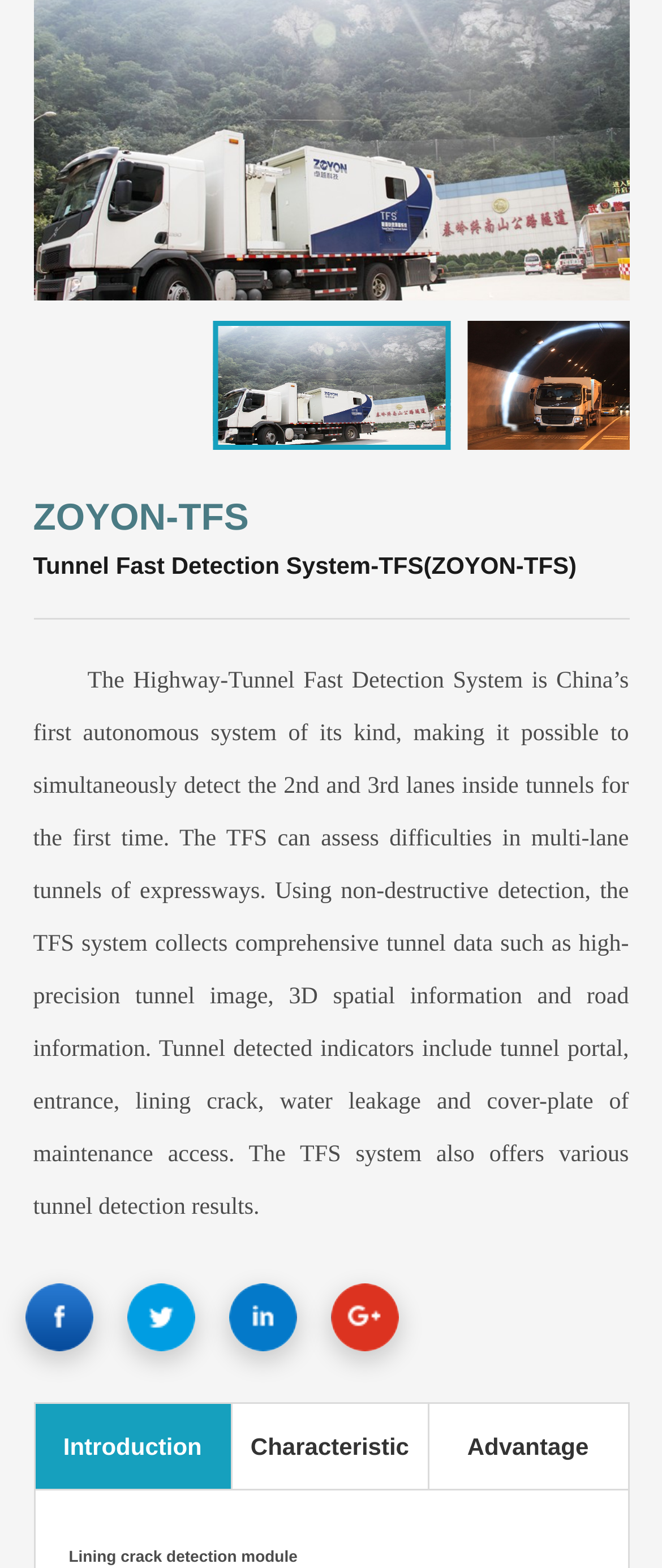Provide the bounding box coordinates of the HTML element described by the text: "title="instapaper"".

[0.345, 0.819, 0.447, 0.862]